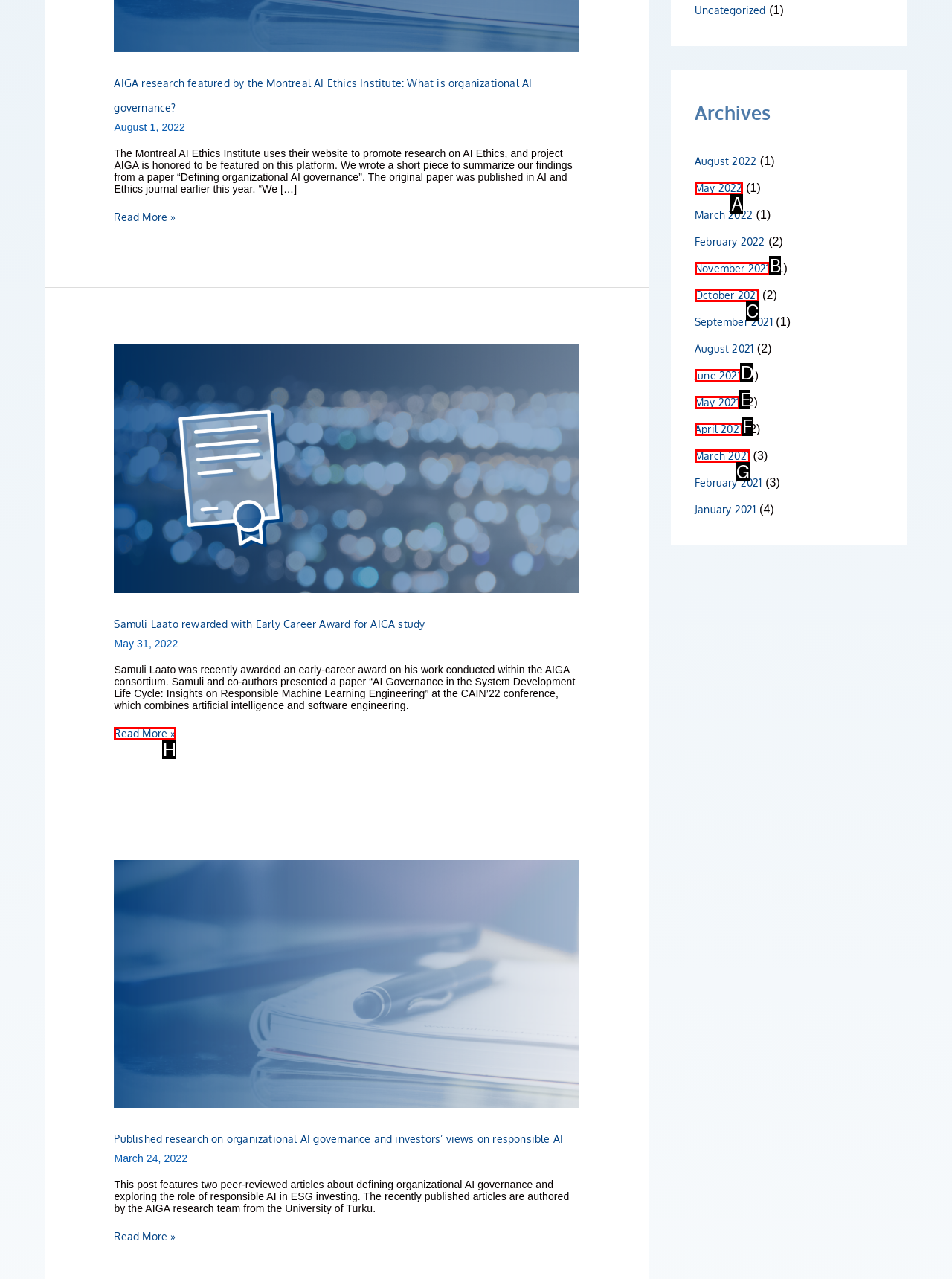Based on the description: April 2021
Select the letter of the corresponding UI element from the choices provided.

F